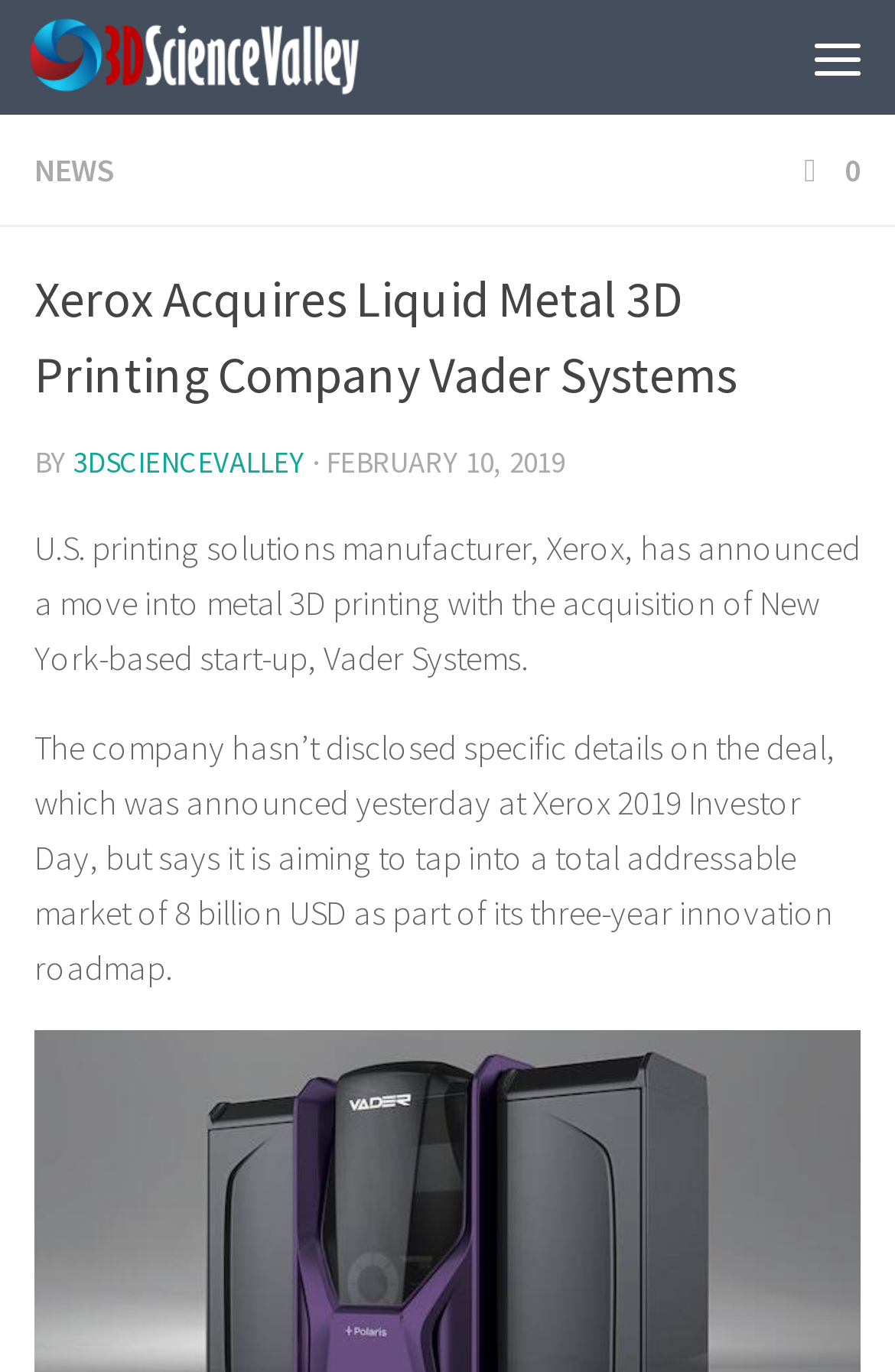When was the acquisition of Vader Systems announced?
Please give a detailed answer to the question using the information shown in the image.

The webpage content mentions the date of the announcement as 'FEBRUARY 10, 2019', which is the date when the acquisition of Vader Systems was announced.